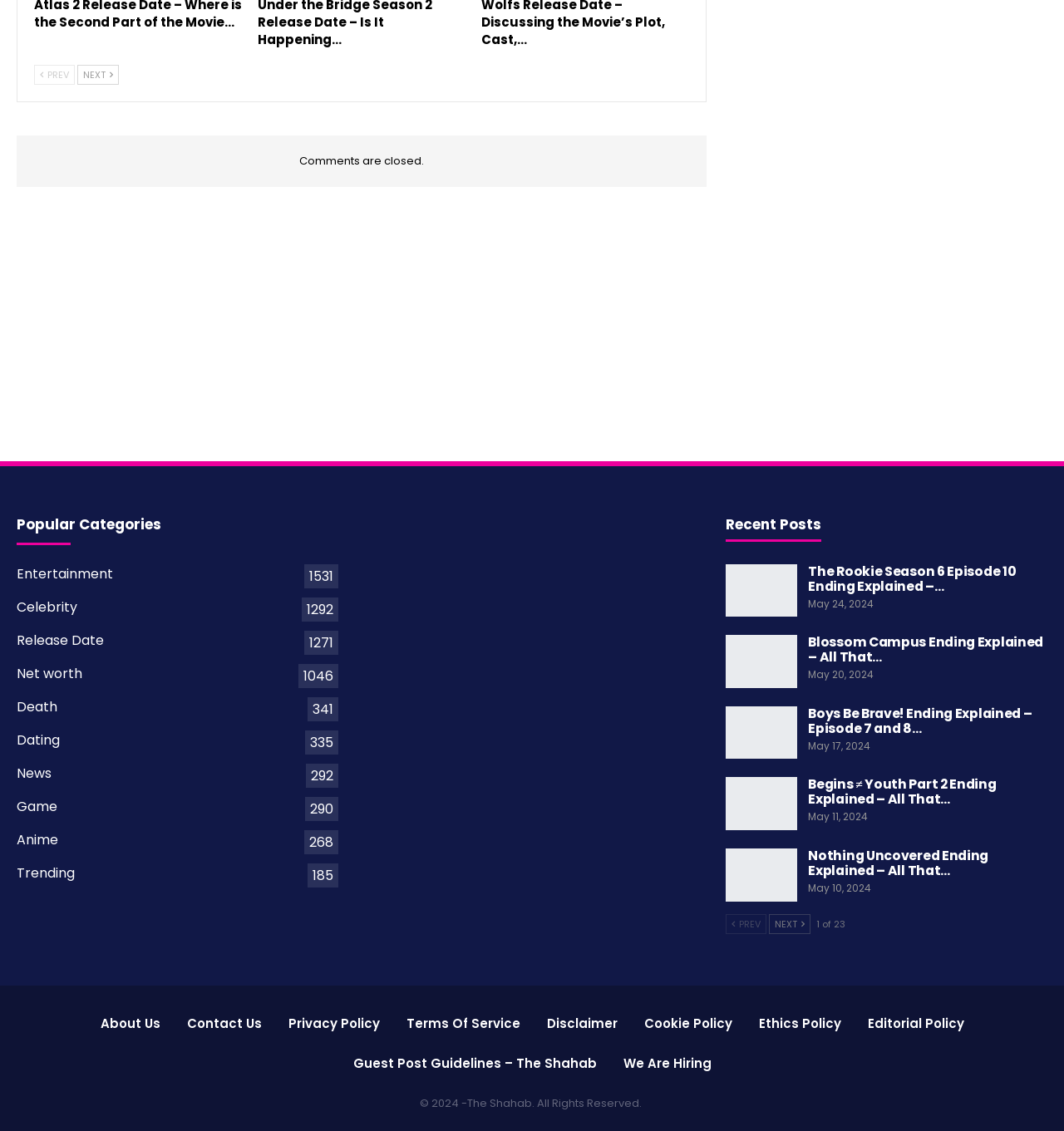Please mark the bounding box coordinates of the area that should be clicked to carry out the instruction: "Click on the 'Recent Posts' link".

[0.682, 0.456, 0.772, 0.473]